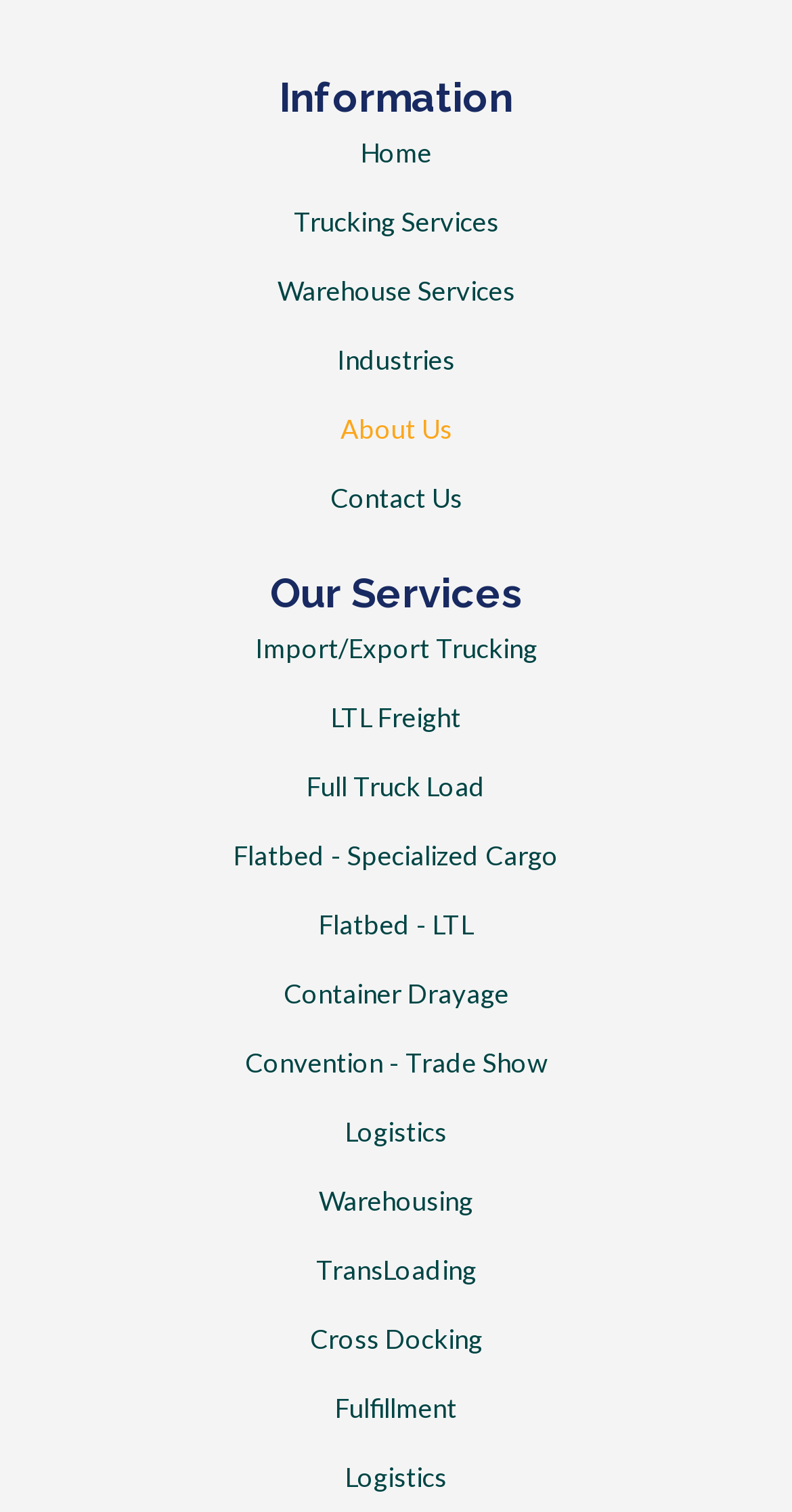Please determine the bounding box coordinates for the element that should be clicked to follow these instructions: "explore industries".

[0.038, 0.215, 0.962, 0.261]